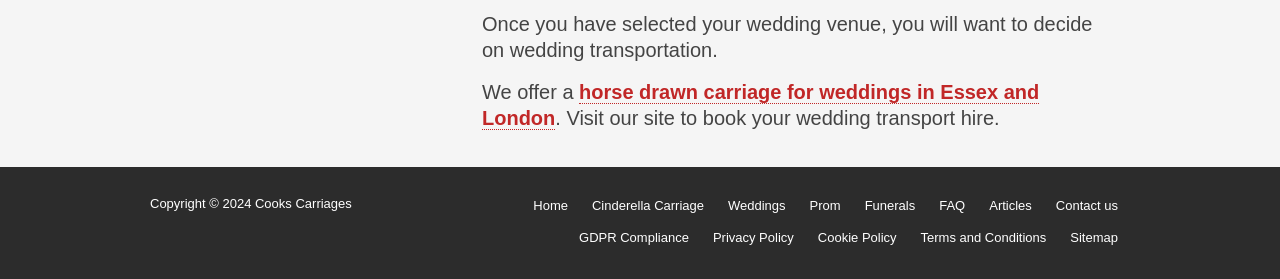Locate the bounding box of the UI element based on this description: "GDPR Compliance". Provide four float numbers between 0 and 1 as [left, top, right, bottom].

[0.452, 0.824, 0.538, 0.878]